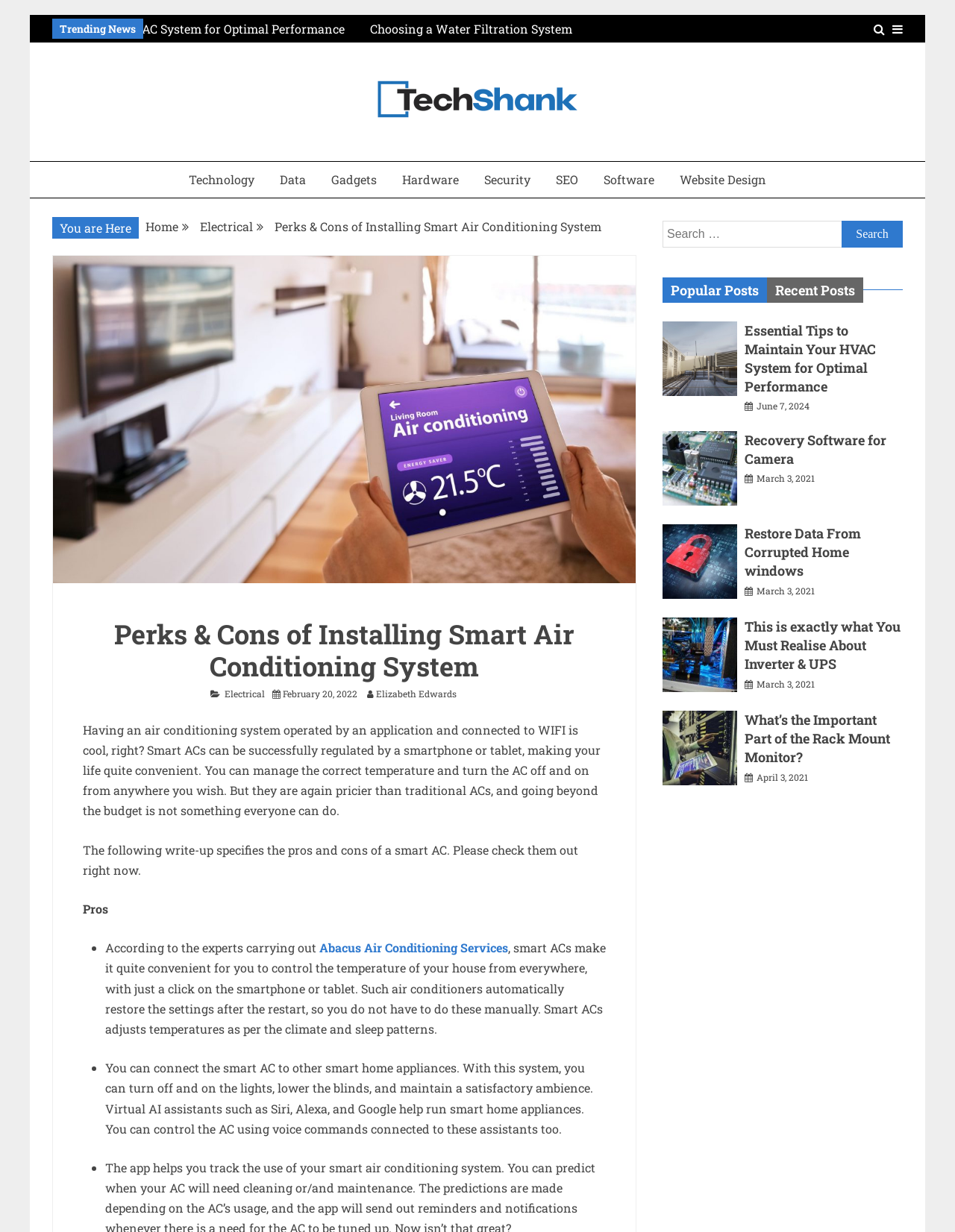Given the following UI element description: "February 20, 2022February 20, 2022", find the bounding box coordinates in the webpage screenshot.

[0.296, 0.558, 0.374, 0.568]